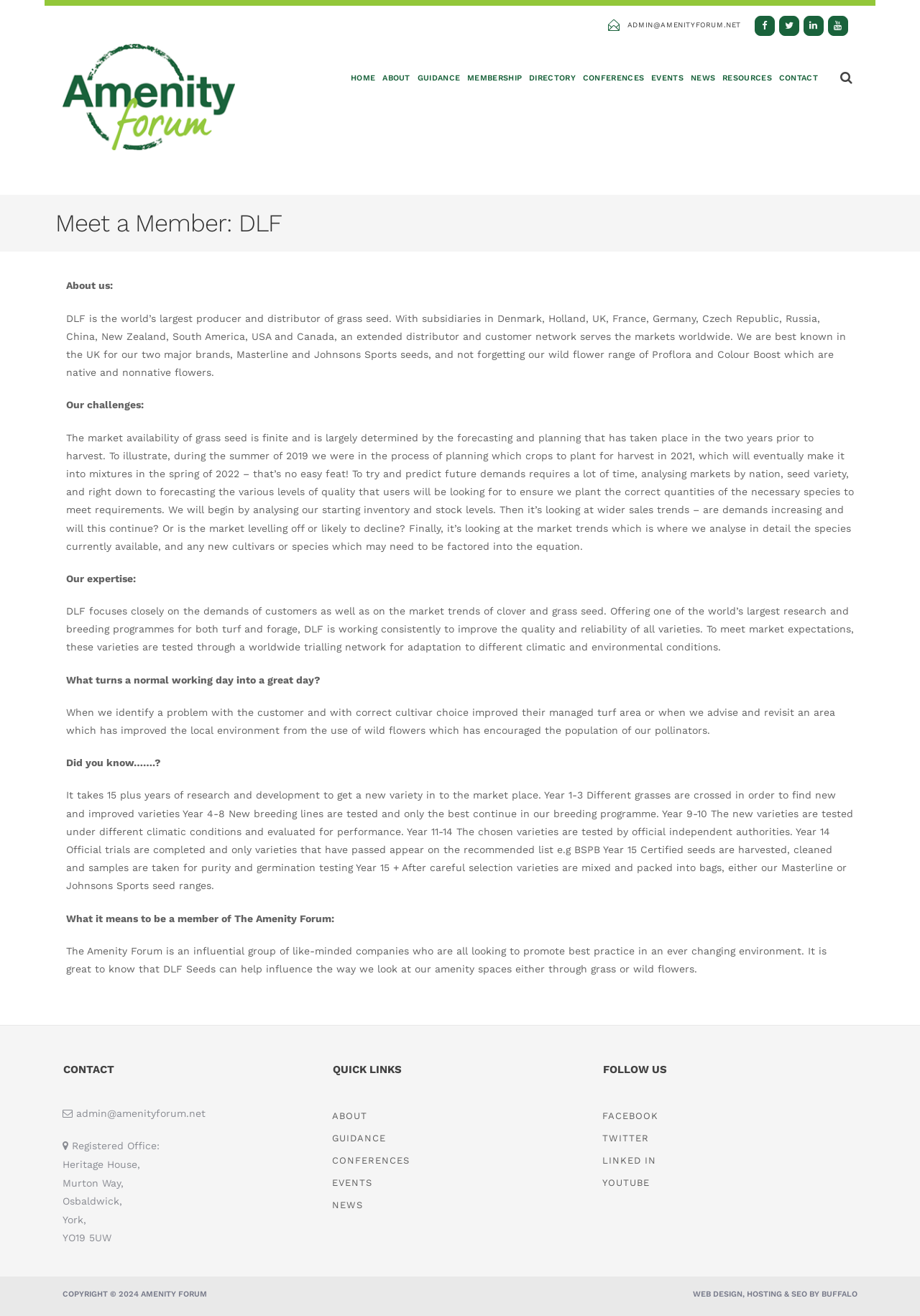Provide a one-word or brief phrase answer to the question:
How many years does it take to get a new variety into the market?

15 plus years